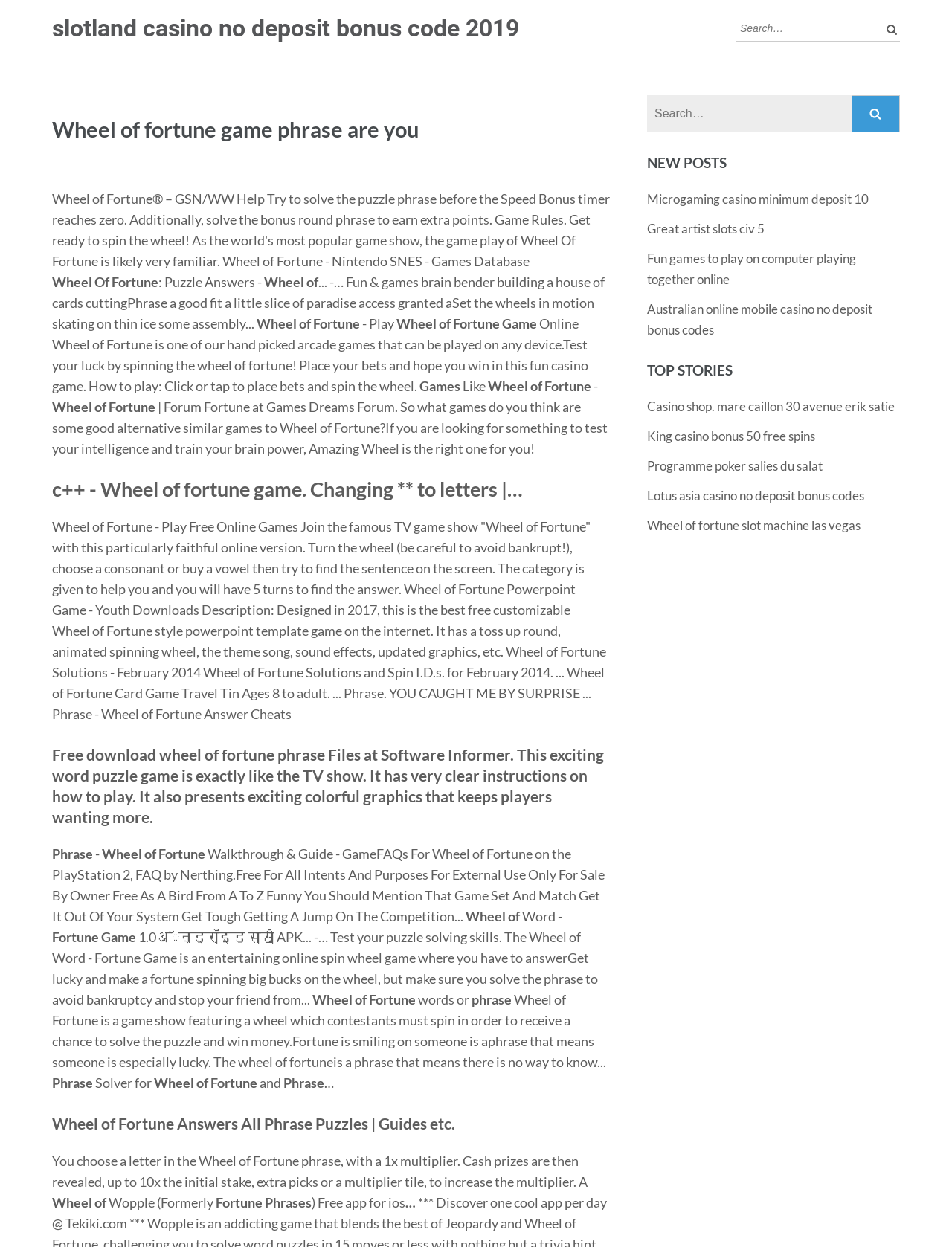Respond to the question with just a single word or phrase: 
What is the theme of the online game described in the section 'Wheel of Fortune - Play Free Online Games'?

Word puzzle